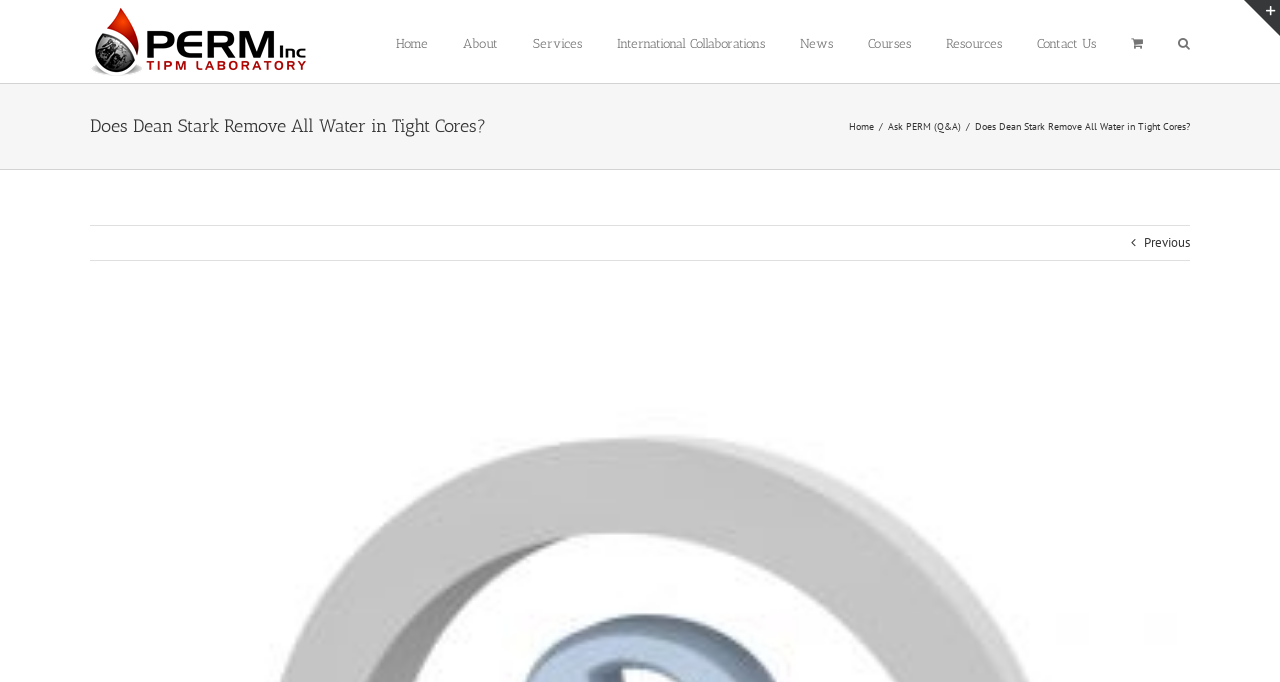What is the logo of the website?
From the details in the image, answer the question comprehensively.

The logo is located at the top left corner of the webpage, and it is an image with the text 'Special Core Analysis & EOR Laboratory | PERM Inc.'.